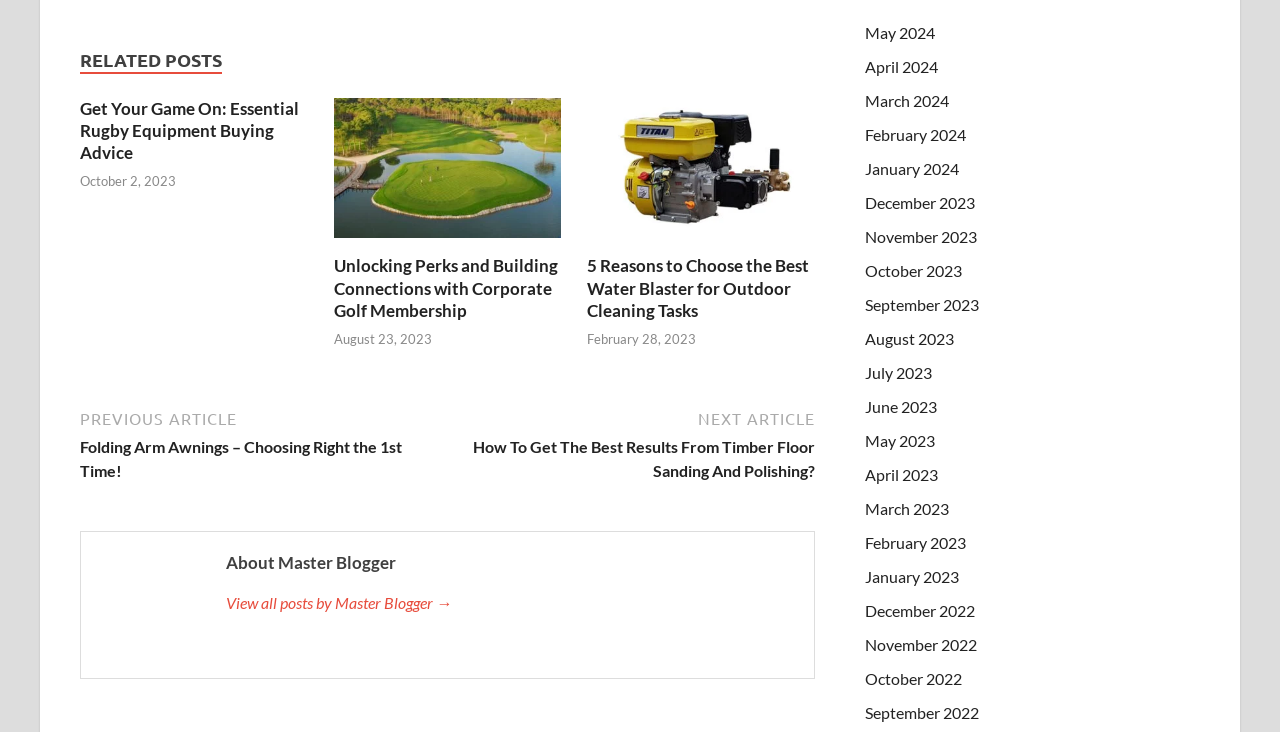Show the bounding box coordinates for the element that needs to be clicked to execute the following instruction: "View the post 'Get Your Game On: Essential Rugby Equipment Buying Advice'". Provide the coordinates in the form of four float numbers between 0 and 1, i.e., [left, top, right, bottom].

[0.062, 0.133, 0.234, 0.222]